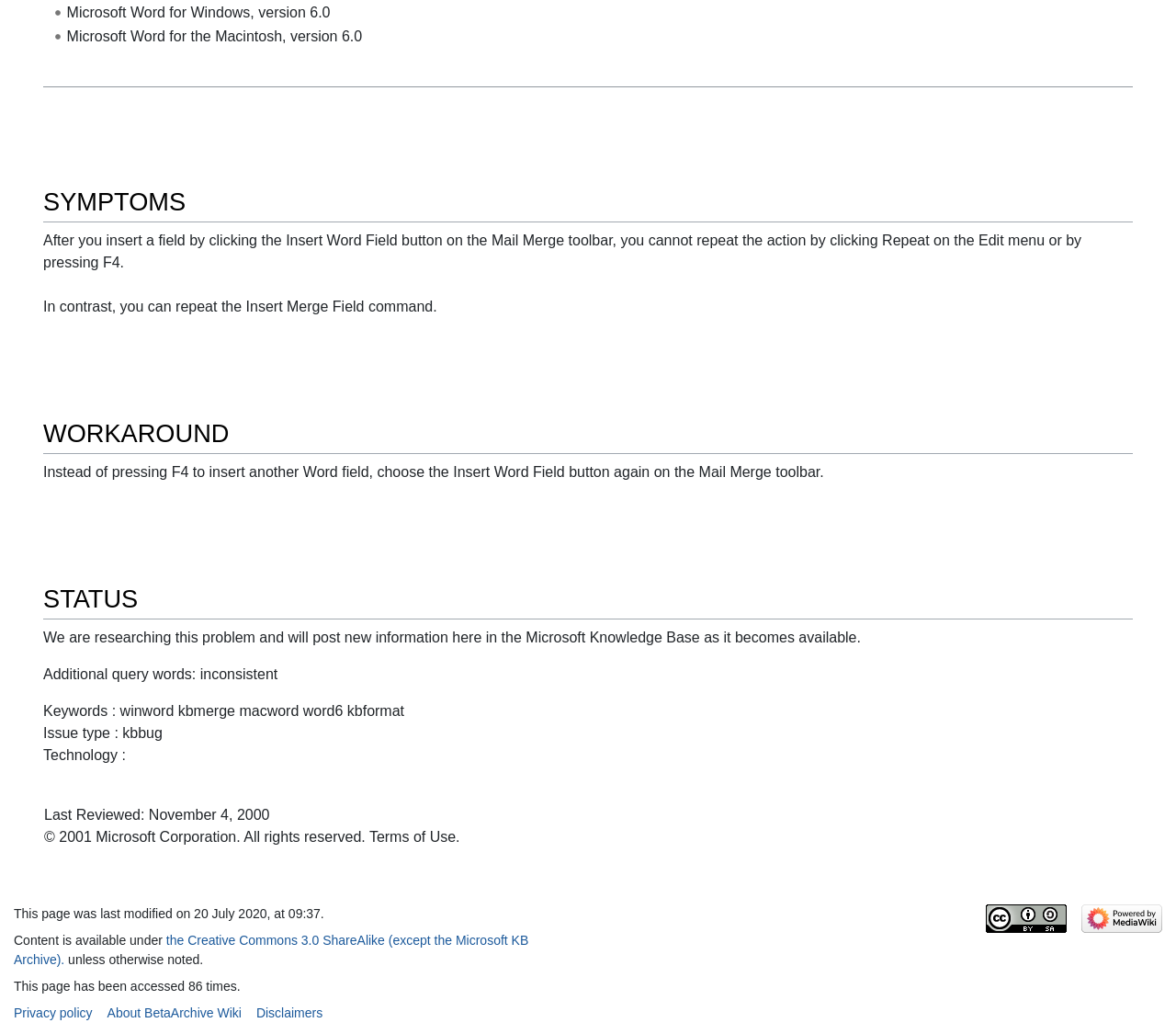Extract the bounding box for the UI element that matches this description: "About BetaArchive Wiki".

[0.091, 0.973, 0.205, 0.987]